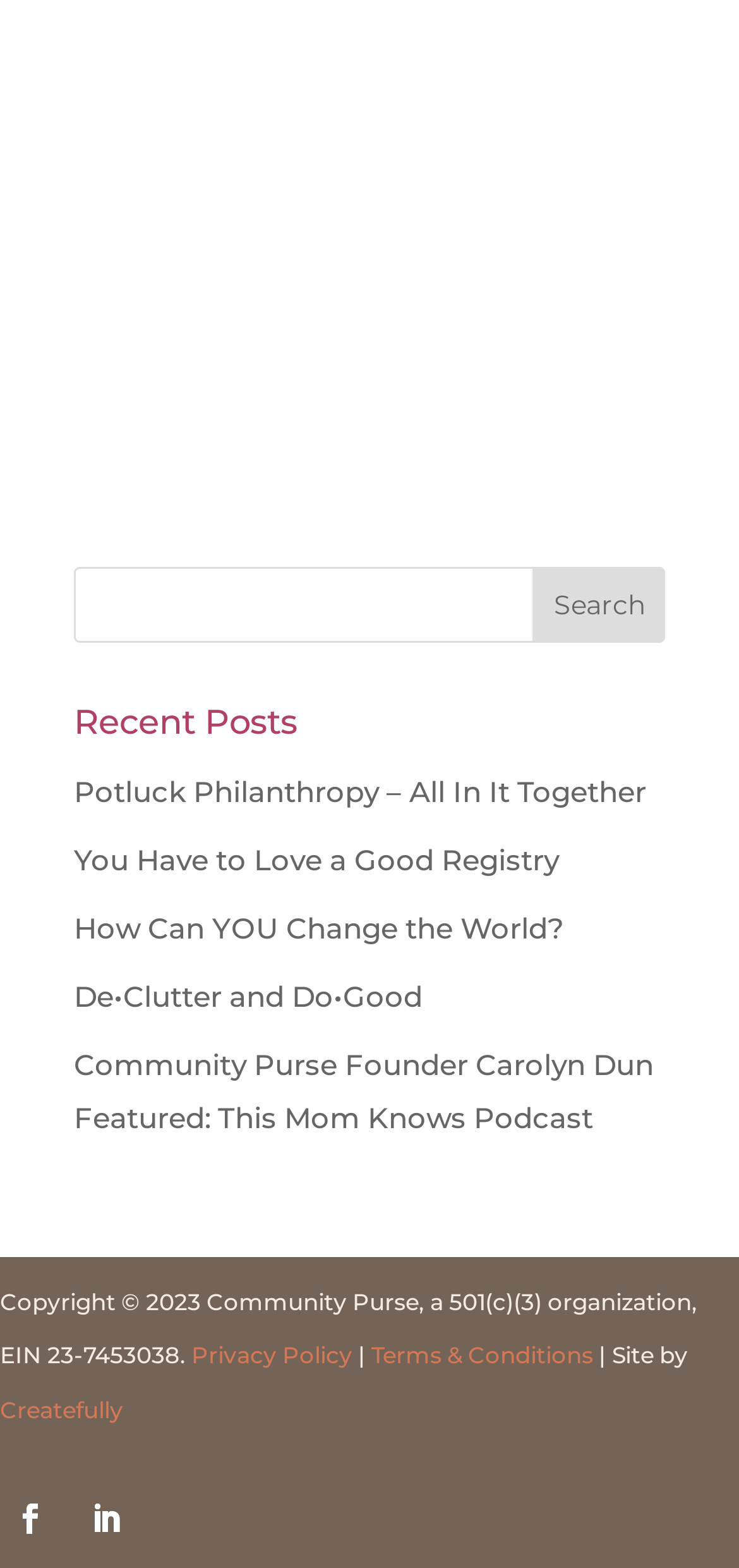Can you find the bounding box coordinates for the element to click on to achieve the instruction: "read Potluck Philanthropy – All In It Together"?

[0.1, 0.493, 0.874, 0.516]